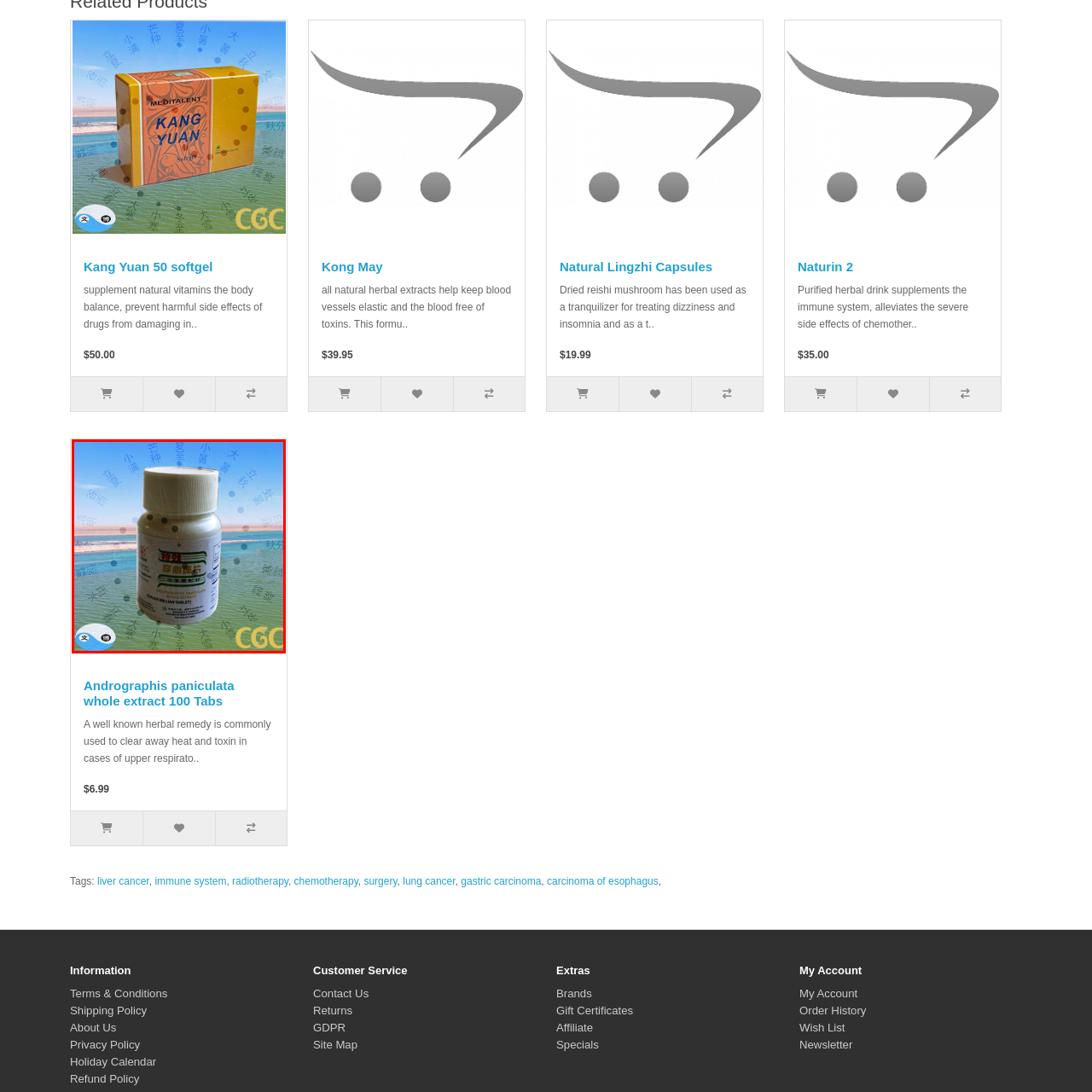Observe the image enclosed by the red border and respond to the subsequent question with a one-word or short phrase:
What is the purpose of Andrographis paniculata?

Alleviating respiratory issues